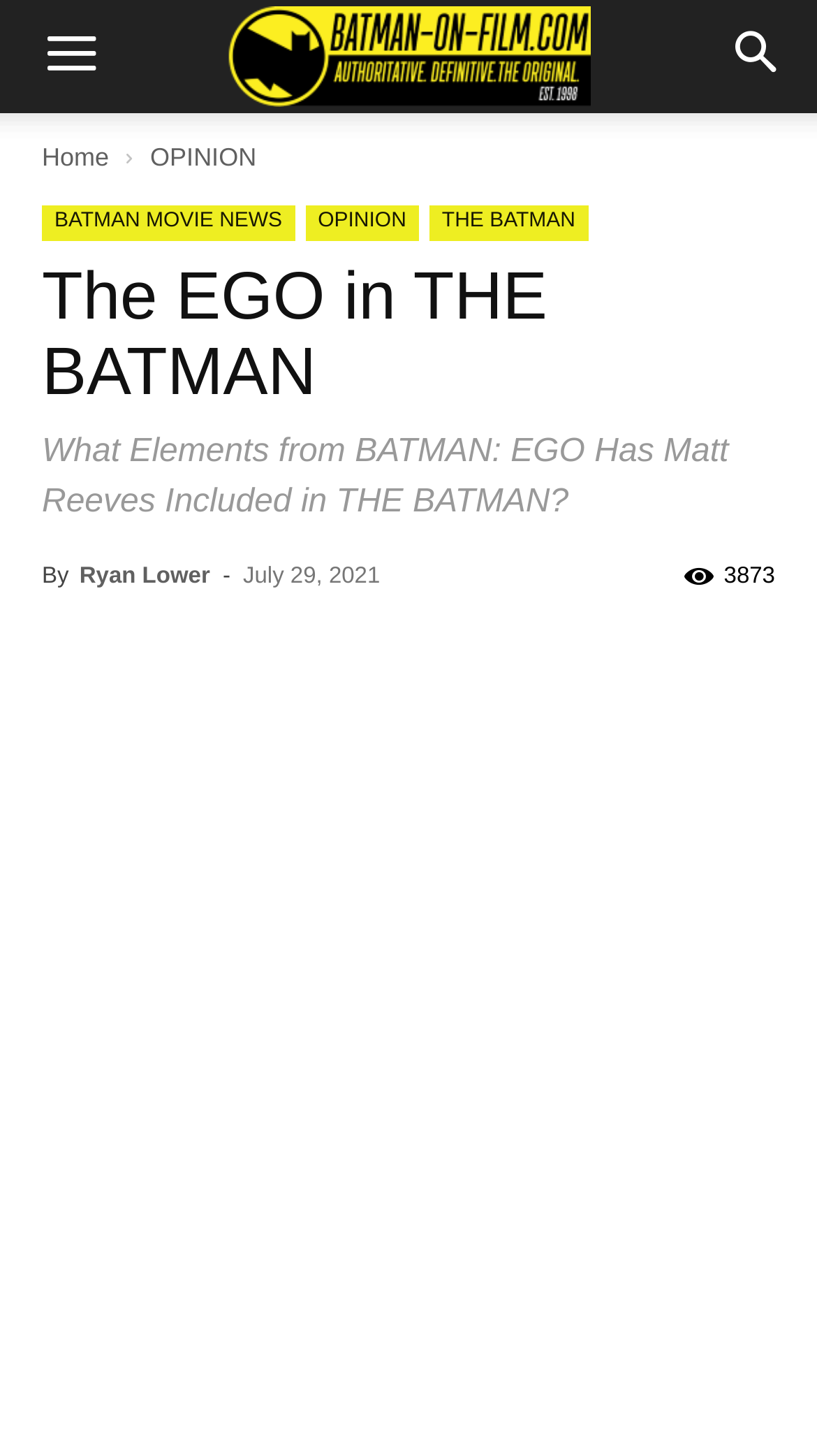What is the author of the article?
Answer the question with as much detail as possible.

The author of the article is mentioned in the text 'By Ryan Lower' located below the article title, with a bounding box coordinate of [0.097, 0.387, 0.257, 0.405].